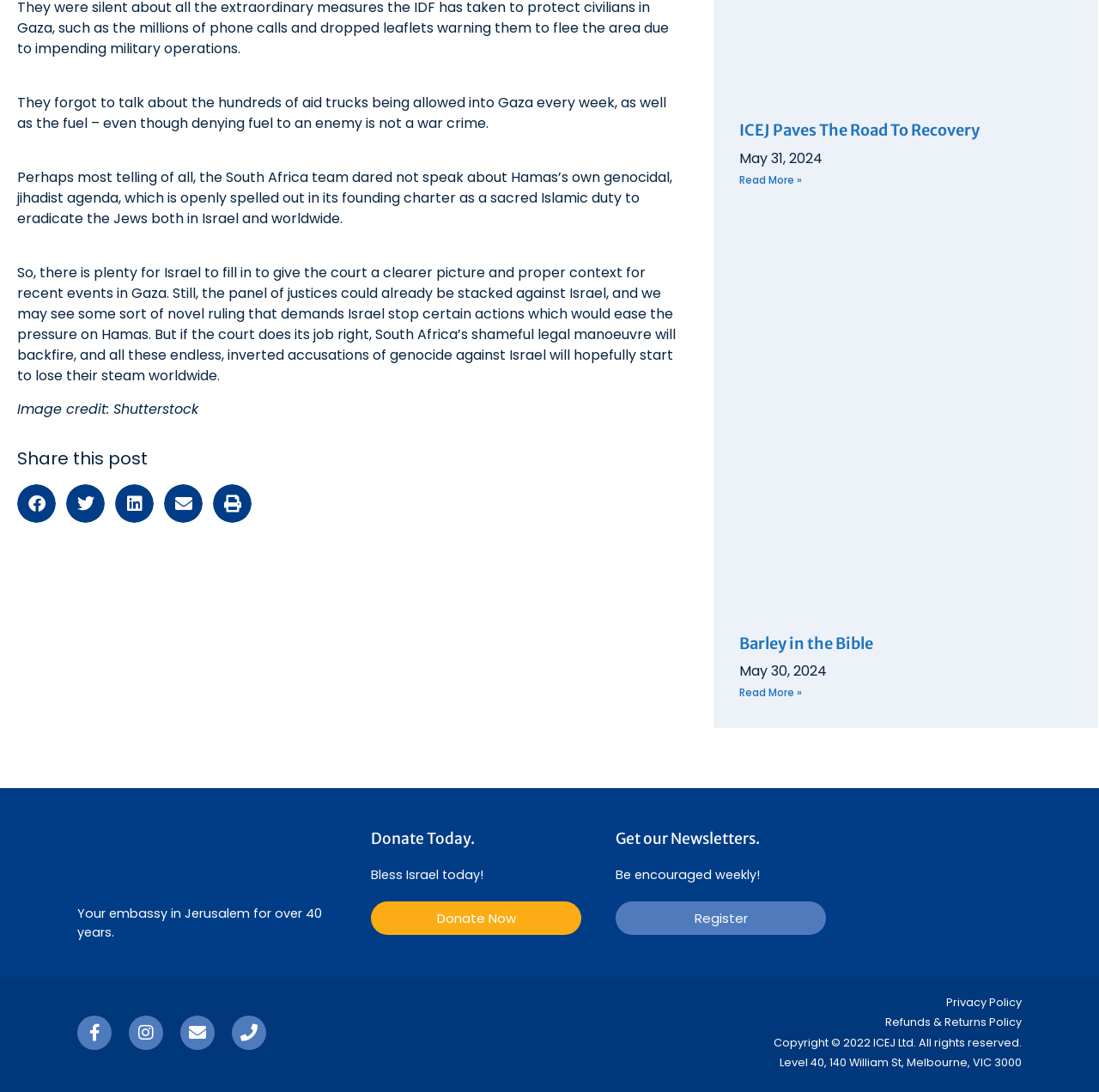What is the logo of the charity organization?
Refer to the screenshot and respond with a concise word or phrase.

charity logo